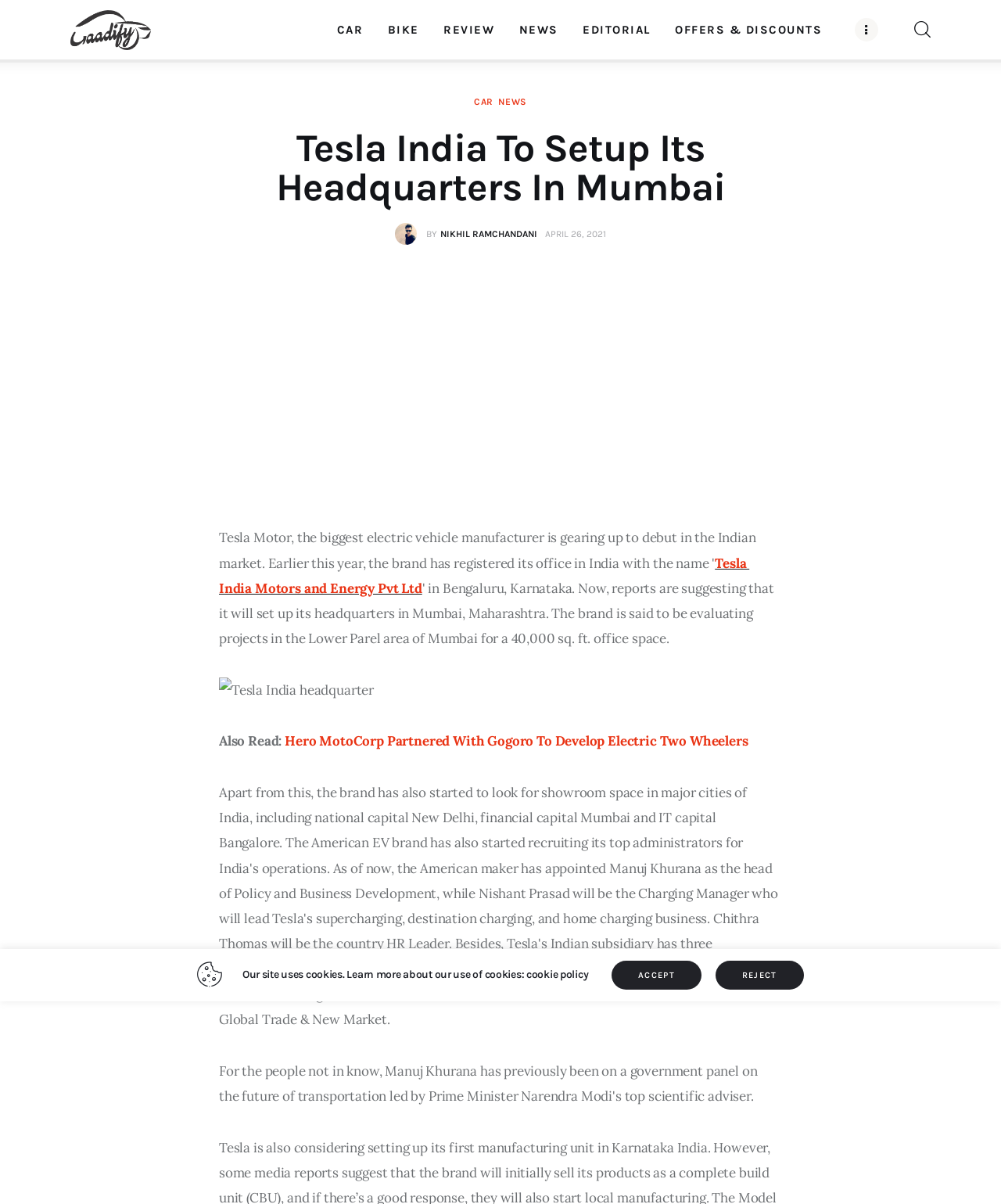Find the bounding box of the UI element described as: "Offers & Discounts". The bounding box coordinates should be given as four float values between 0 and 1, i.e., [left, top, right, bottom].

[0.0, 0.164, 0.126, 0.196]